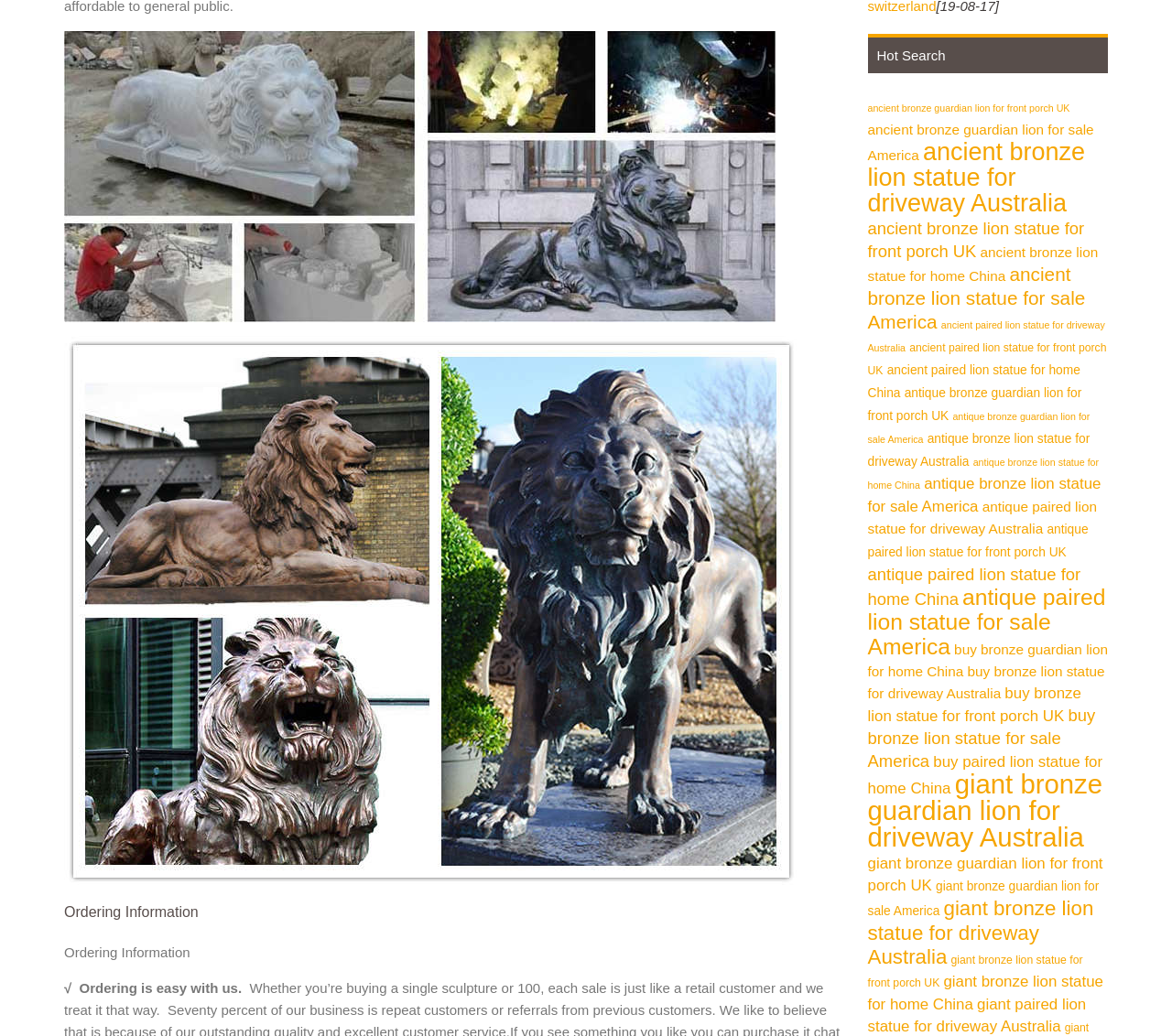Find the bounding box coordinates for the area that should be clicked to accomplish the instruction: "View 'Hot Search'".

[0.74, 0.033, 0.945, 0.071]